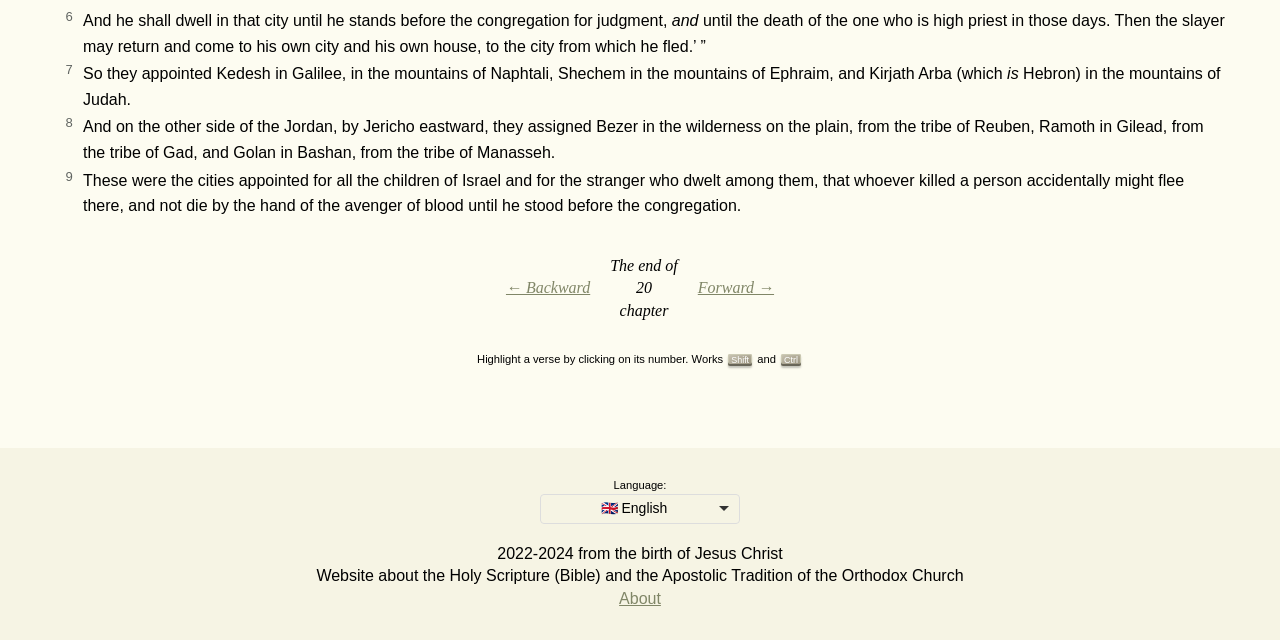Identify the bounding box coordinates for the UI element described as follows: ← Backward. Use the format (top-left x, top-left y, bottom-right x, bottom-right y) and ensure all values are floating point numbers between 0 and 1.

[0.395, 0.433, 0.461, 0.468]